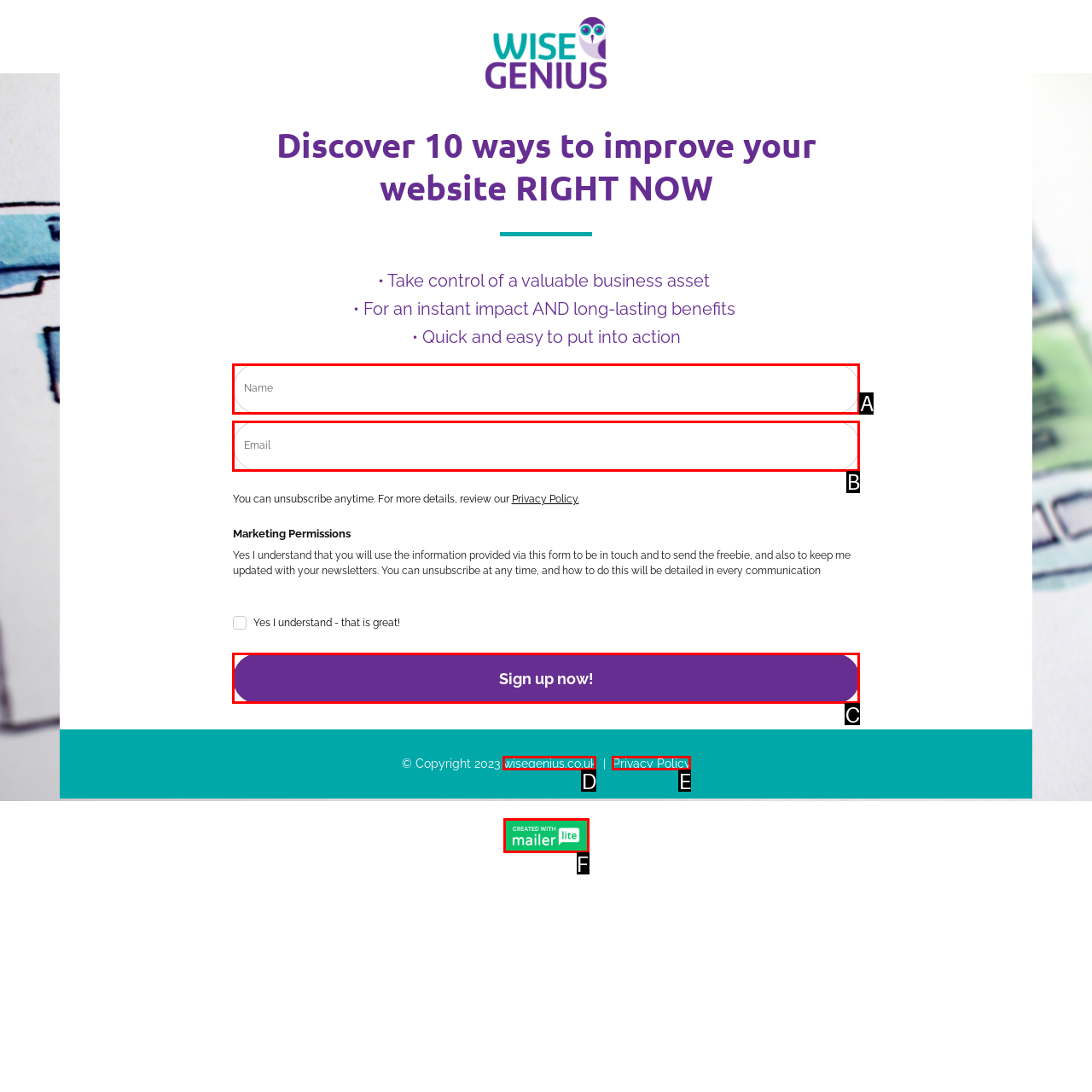Based on the given description: wisegenius.co.uk, identify the correct option and provide the corresponding letter from the given choices directly.

D